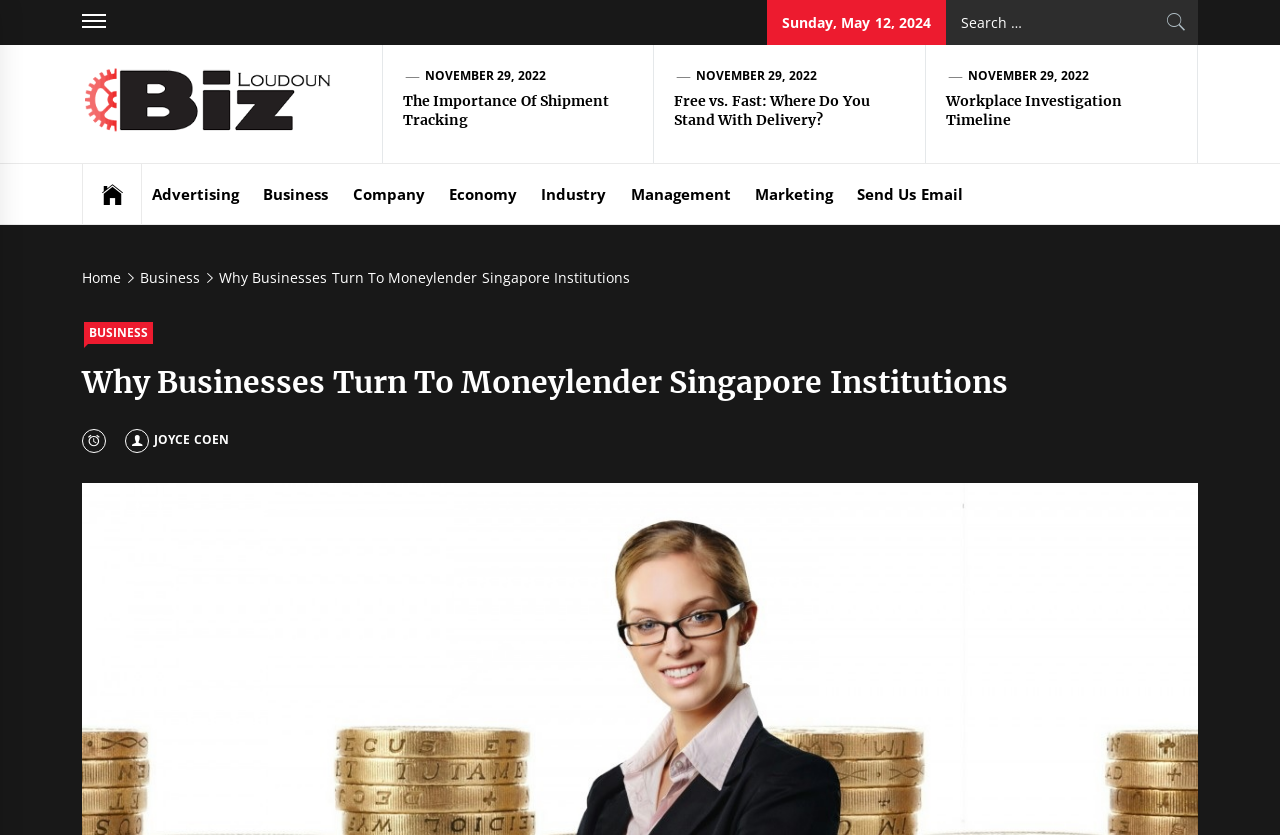Identify the bounding box coordinates for the region of the element that should be clicked to carry out the instruction: "Go back to home page". The bounding box coordinates should be four float numbers between 0 and 1, i.e., [left, top, right, bottom].

[0.064, 0.321, 0.1, 0.343]